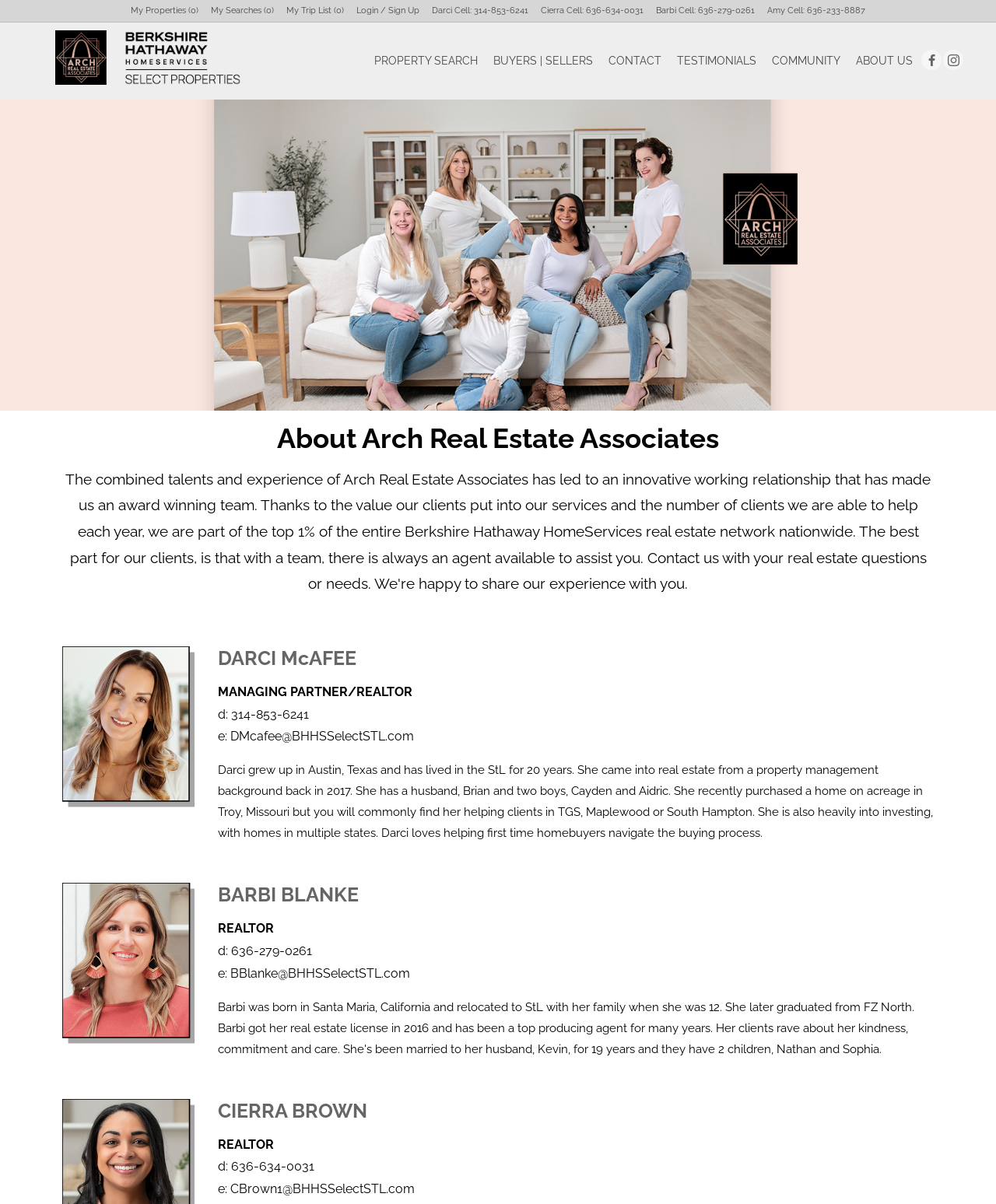Identify the bounding box coordinates for the region of the element that should be clicked to carry out the instruction: "Click the 'Home' link". The bounding box coordinates should be four float numbers between 0 and 1, i.e., [left, top, right, bottom].

None